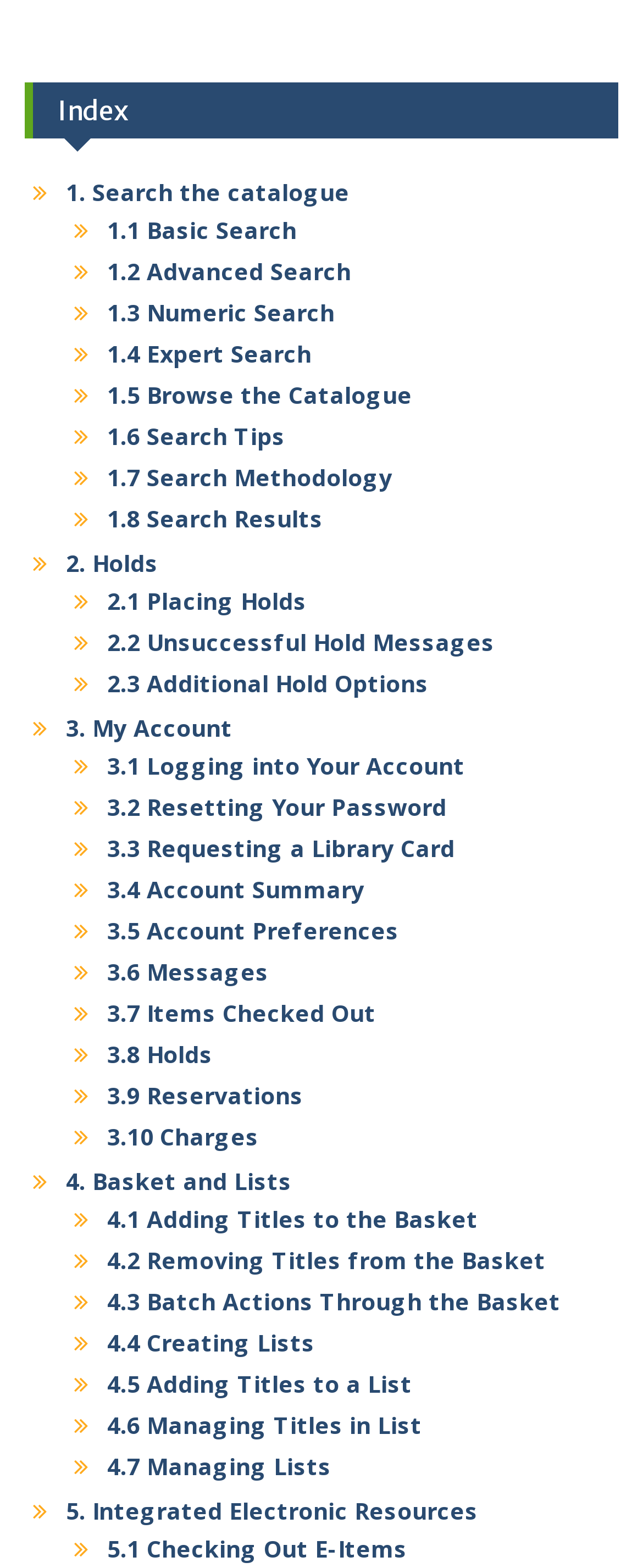Determine the bounding box coordinates of the clickable element necessary to fulfill the instruction: "Check out E-Items". Provide the coordinates as four float numbers within the 0 to 1 range, i.e., [left, top, right, bottom].

[0.167, 0.978, 0.633, 0.998]